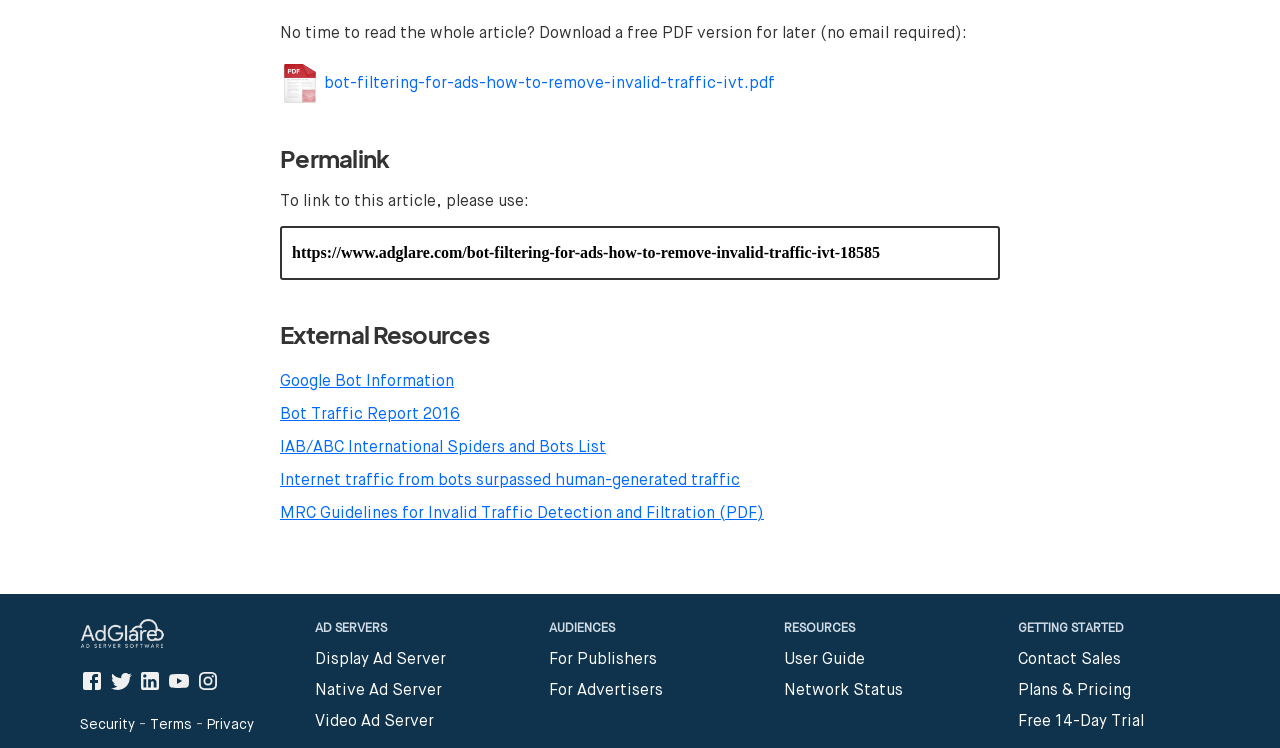Given the element description, predict the bounding box coordinates in the format (top-left x, top-left y, bottom-right x, bottom-right y), using floating point numbers between 0 and 1: Bot Traffic Report 2016

[0.219, 0.544, 0.359, 0.565]